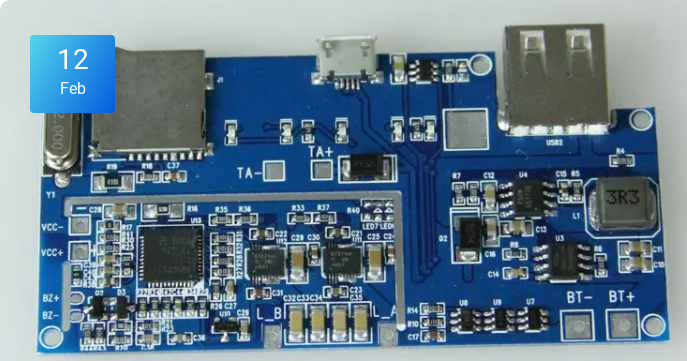Create an elaborate description of the image, covering every aspect.

The image showcases a printed circuit board (PCB) prominently featured in a technical context. This particular board is designed for electronic applications and demonstrates a blue color scheme, which is typical for PCBs. Various components are visible, including multiple capacitors, resistors, and chips, indicating its functionality in a specific electronic system. The board features connections for USB and other interfaces, labeled as "BT+" and "BT-", hinting at Bluetooth capabilities or related functions. 

In the upper left corner, a blue block highlights the date "12 Feb," which may indicate the publication or reference date related to the content discussed. This image is likely part of an article that elaborates on PCB technology, possibly focusing on current trends in PCB assembly or manufacturing processes within the electronics industry. The underlying theme emphasizes advancements in PCB design and assembly, making it relevant for professionals in engineering and electronics sectors.